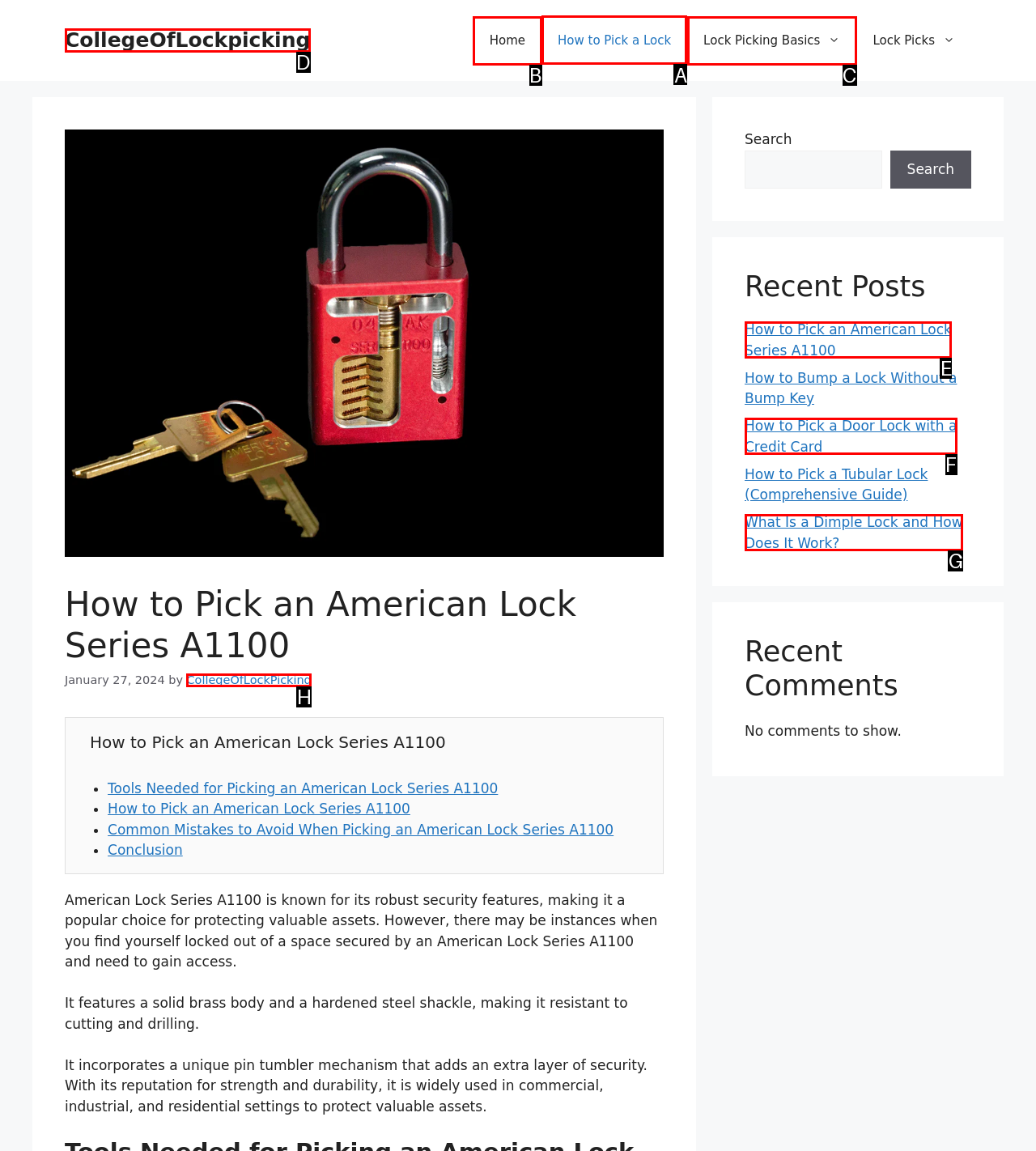Select the letter of the UI element you need to click to complete this task: Read the 'How to Pick a Lock' article.

A